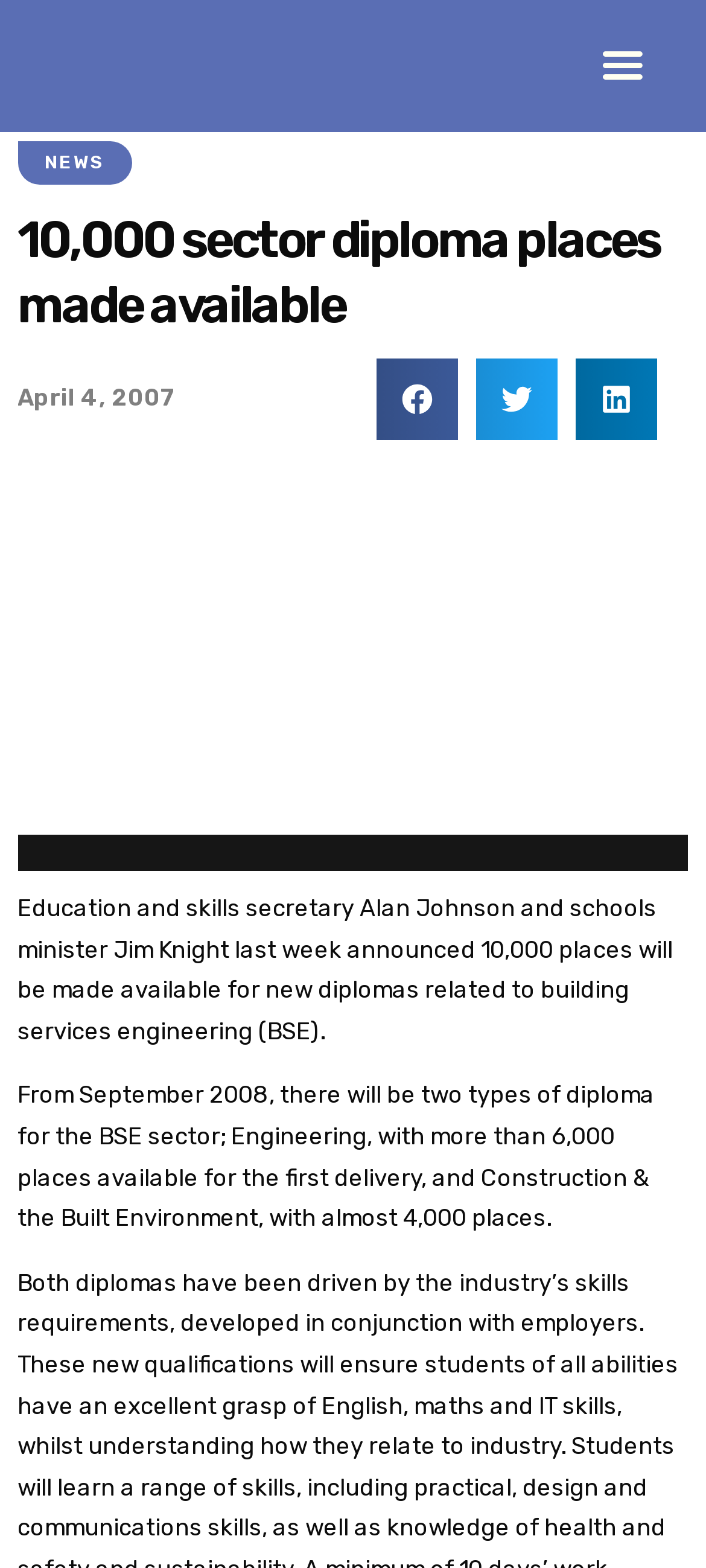Describe the webpage meticulously, covering all significant aspects.

The webpage appears to be a news article about education and skills development. At the top left, there is a link to "Electrical Review" accompanied by an image with the same name. Below this, there is a heading that reads "10,000 sector diploma places made available". 

To the right of the heading, there is a link to the date "April 4, 2007". Below the heading, there are three buttons to share the article on Facebook, Twitter, and LinkedIn, each accompanied by an image. 

On the top left, there is a link to "NEWS". Below this, there is a figure with an image of the "Electrical Review Logo" and a figcaption. 

The main content of the article is divided into two paragraphs. The first paragraph explains that the education and skills secretary and schools minister have announced 10,000 places for new diplomas related to building services engineering. The second paragraph provides more details about the two types of diplomas that will be available from September 2008. 

At the bottom right, there is a link with an icon.